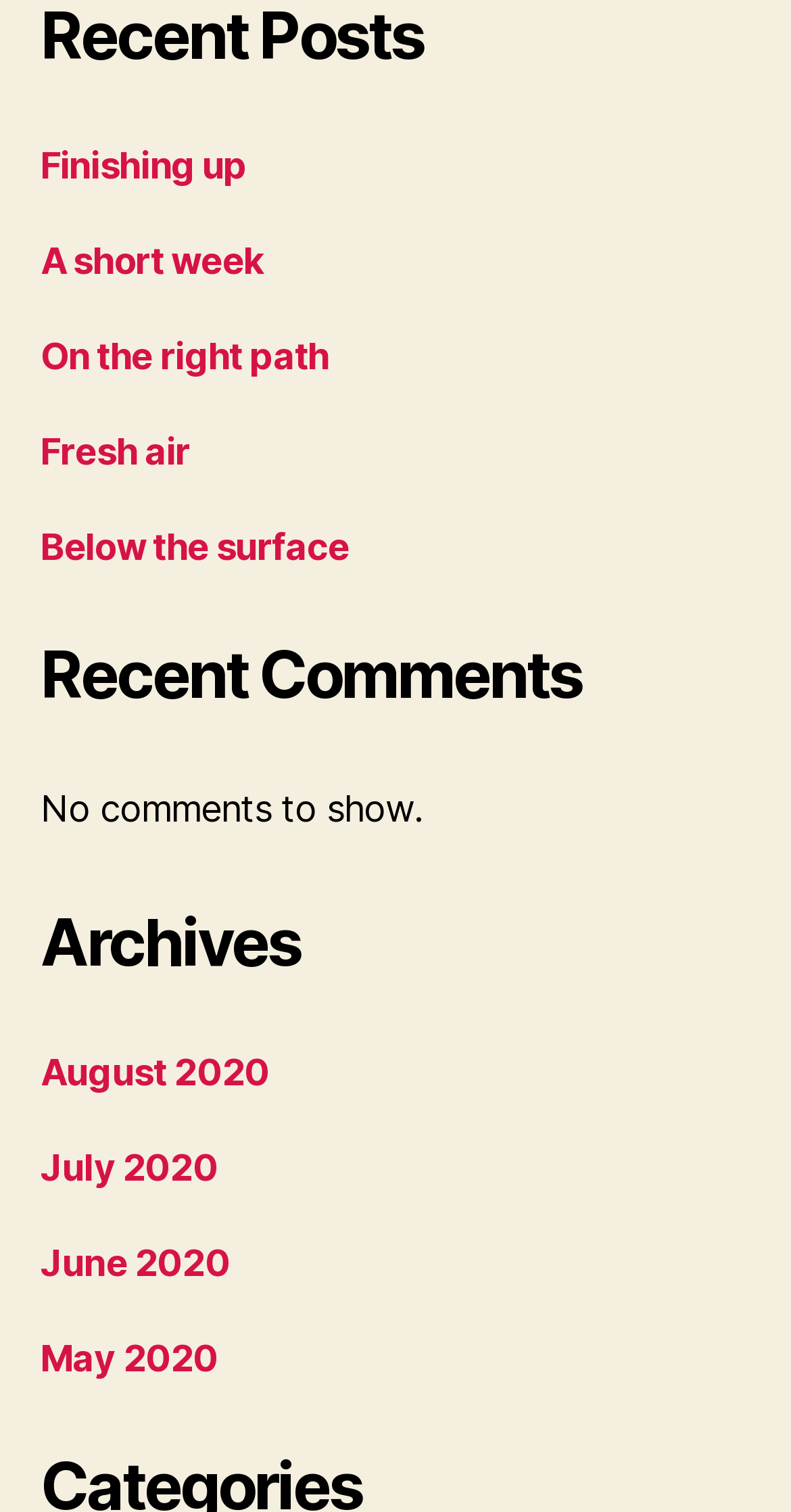What is the text below the 'Recent Comments' heading?
Respond to the question with a single word or phrase according to the image.

No comments to show.